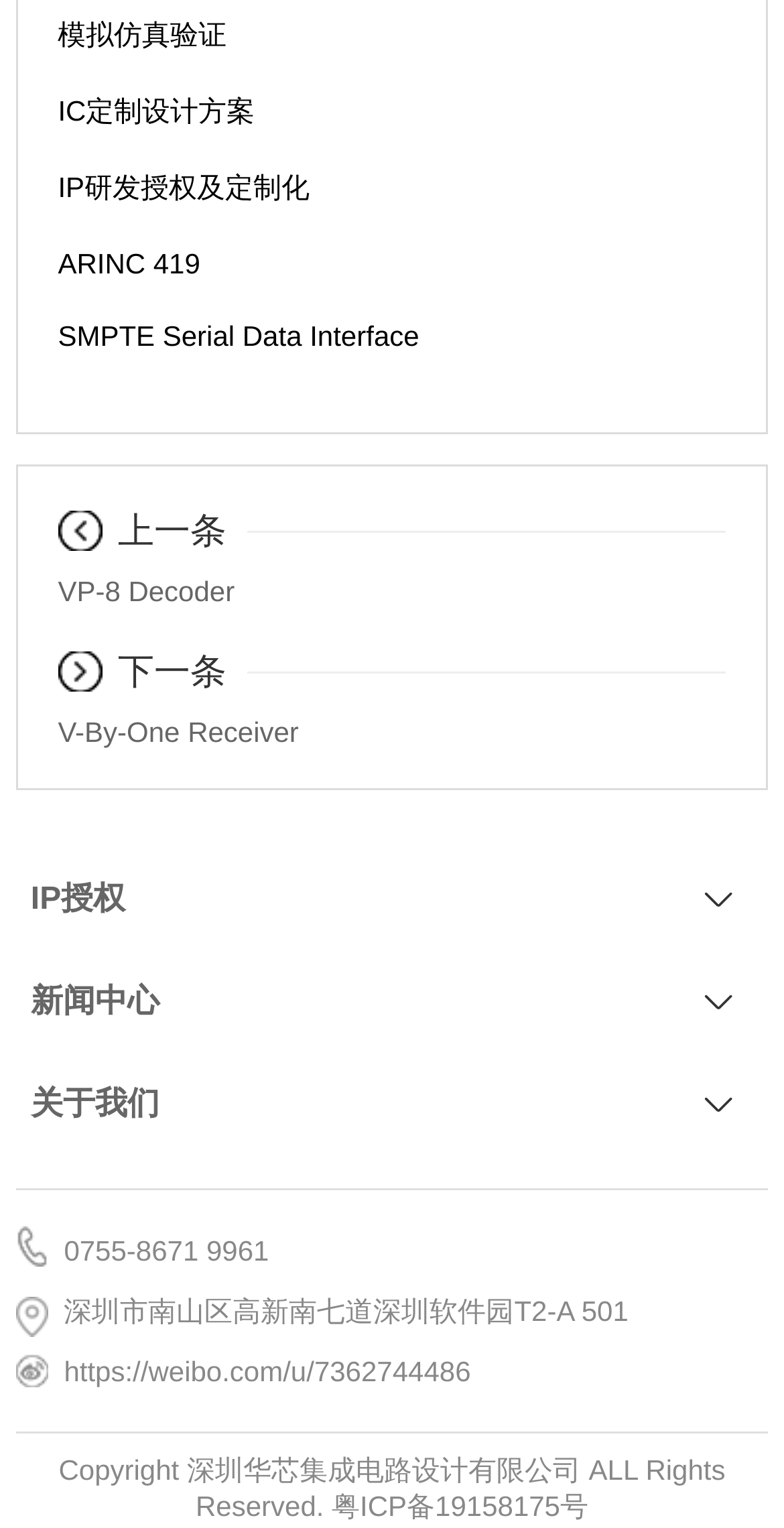Please predict the bounding box coordinates of the element's region where a click is necessary to complete the following instruction: "view IP授权 description". The coordinates should be represented by four float numbers between 0 and 1, i.e., [left, top, right, bottom].

[0.039, 0.577, 0.16, 0.6]